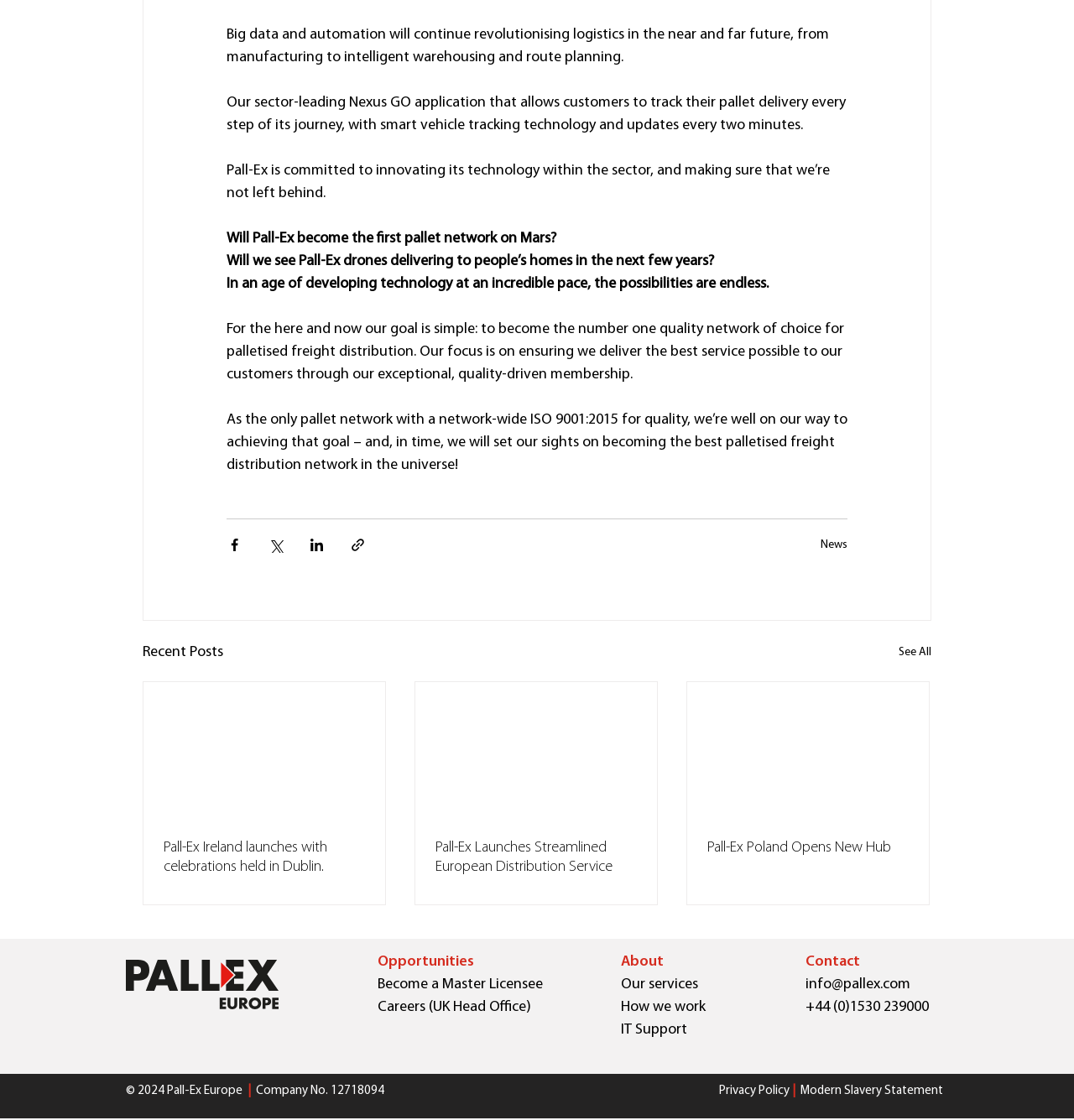Please predict the bounding box coordinates of the element's region where a click is necessary to complete the following instruction: "Read recent news". The coordinates should be represented by four float numbers between 0 and 1, i.e., [left, top, right, bottom].

[0.764, 0.481, 0.789, 0.492]